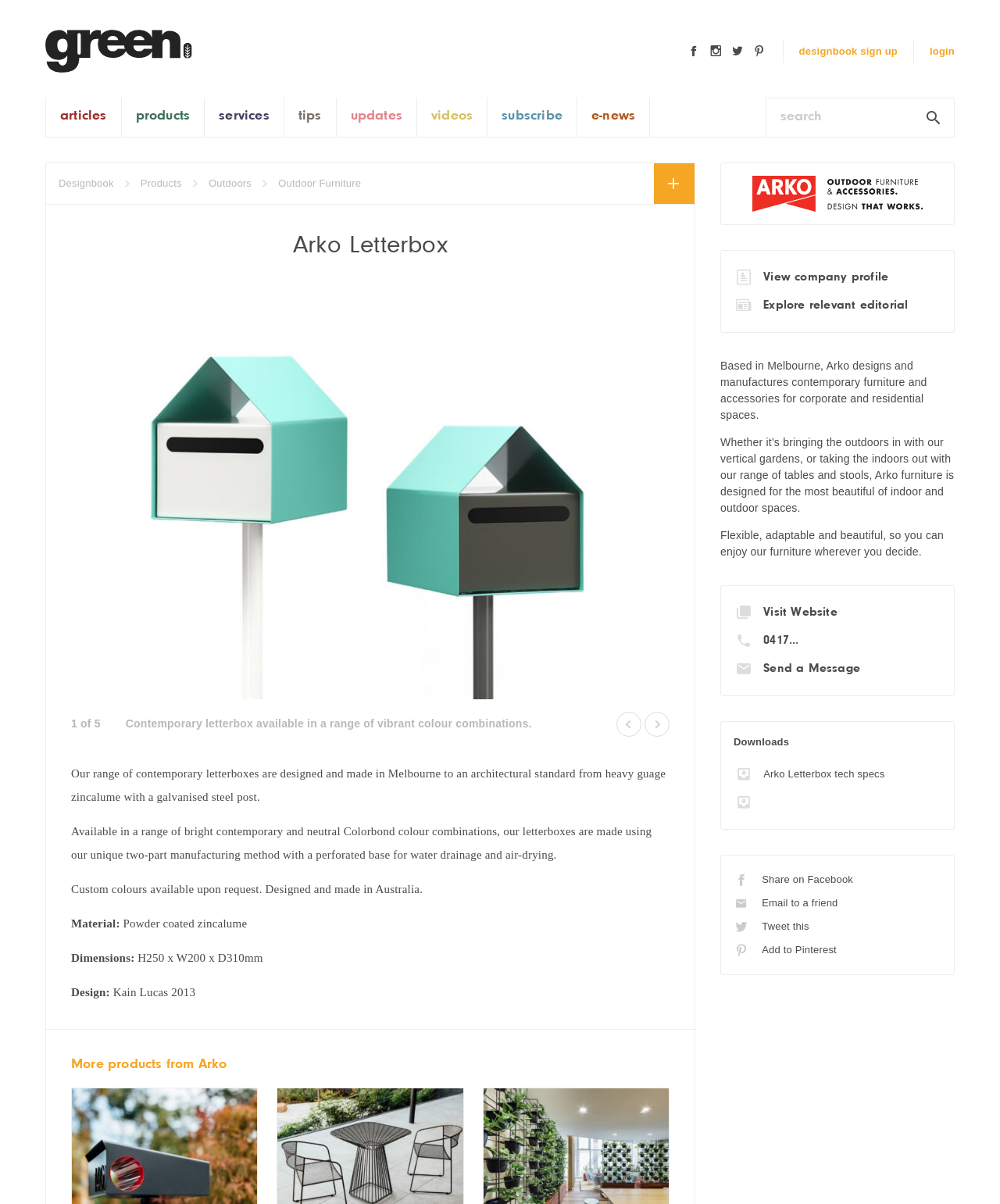Give a detailed explanation of the elements present on the webpage.

The webpage is about Arko Letterbox, a product from a company that designs and manufactures contemporary furniture and accessories. At the top, there is a navigation menu with links to "green magazine", social media icons, and a search bar. Below the navigation menu, there are links to different categories such as "articles", "products", "services", and more.

The main content of the page is about the Arko Letterbox, which is a contemporary letterbox available in a range of vibrant color combinations. There is a large image of the letterbox, and below it, there are several paragraphs of text describing the product's features, materials, and dimensions. The text also mentions that custom colors are available upon request and that the product is designed and made in Australia.

To the right of the product description, there is a section with links to more products from Arko, as well as a heading that says "More products from Arko" with three links below it. Below this section, there is a company profile section with links to view the company profile, explore relevant editorial, and visit the company's website. There are also three paragraphs of text describing the company's mission and values.

At the bottom of the page, there are links to download technical specifications for the Arko Letterbox, as well as social media sharing links.